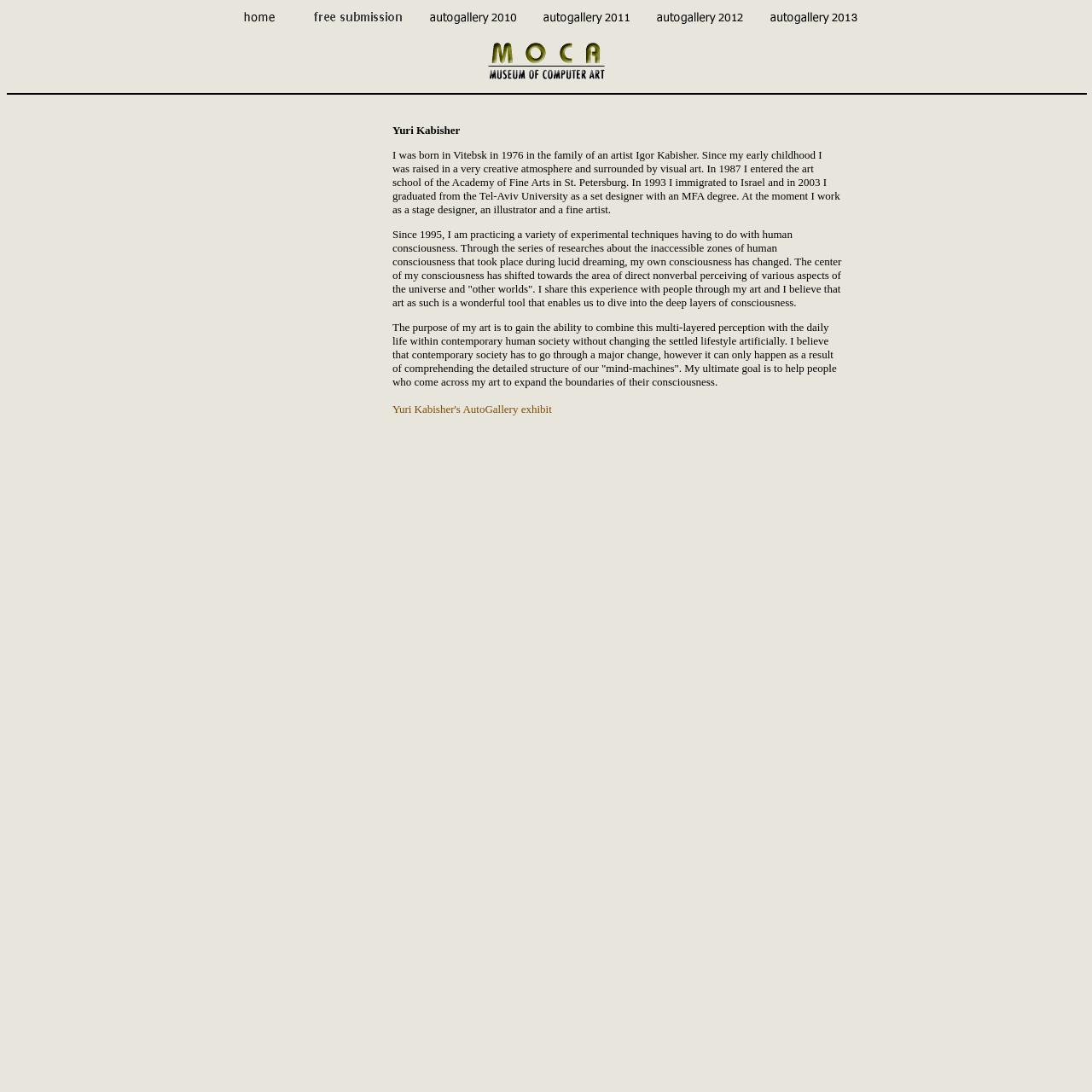Predict the bounding box coordinates of the UI element that matches this description: "name="autogallery2011"". The coordinates should be in the format [left, top, right, bottom] with each value between 0 and 1.

[0.484, 0.014, 0.586, 0.026]